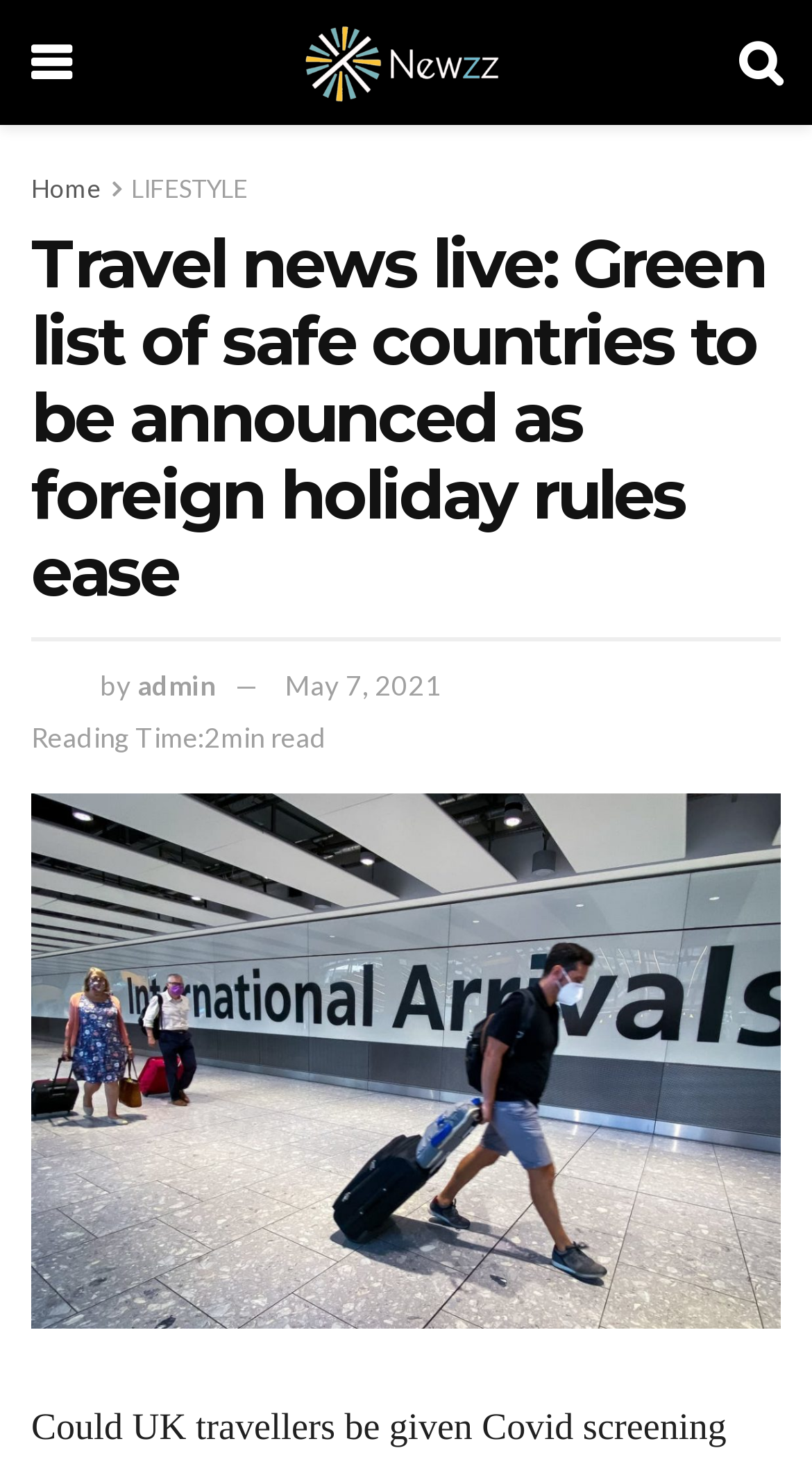How many minutes does it take to read the article?
Examine the webpage screenshot and provide an in-depth answer to the question.

I found the reading time by looking at the StaticText element with the text 'Reading Time:2min read' and a bounding box coordinate of [0.038, 0.493, 0.403, 0.515], which suggests it is a relevant detail about the article.